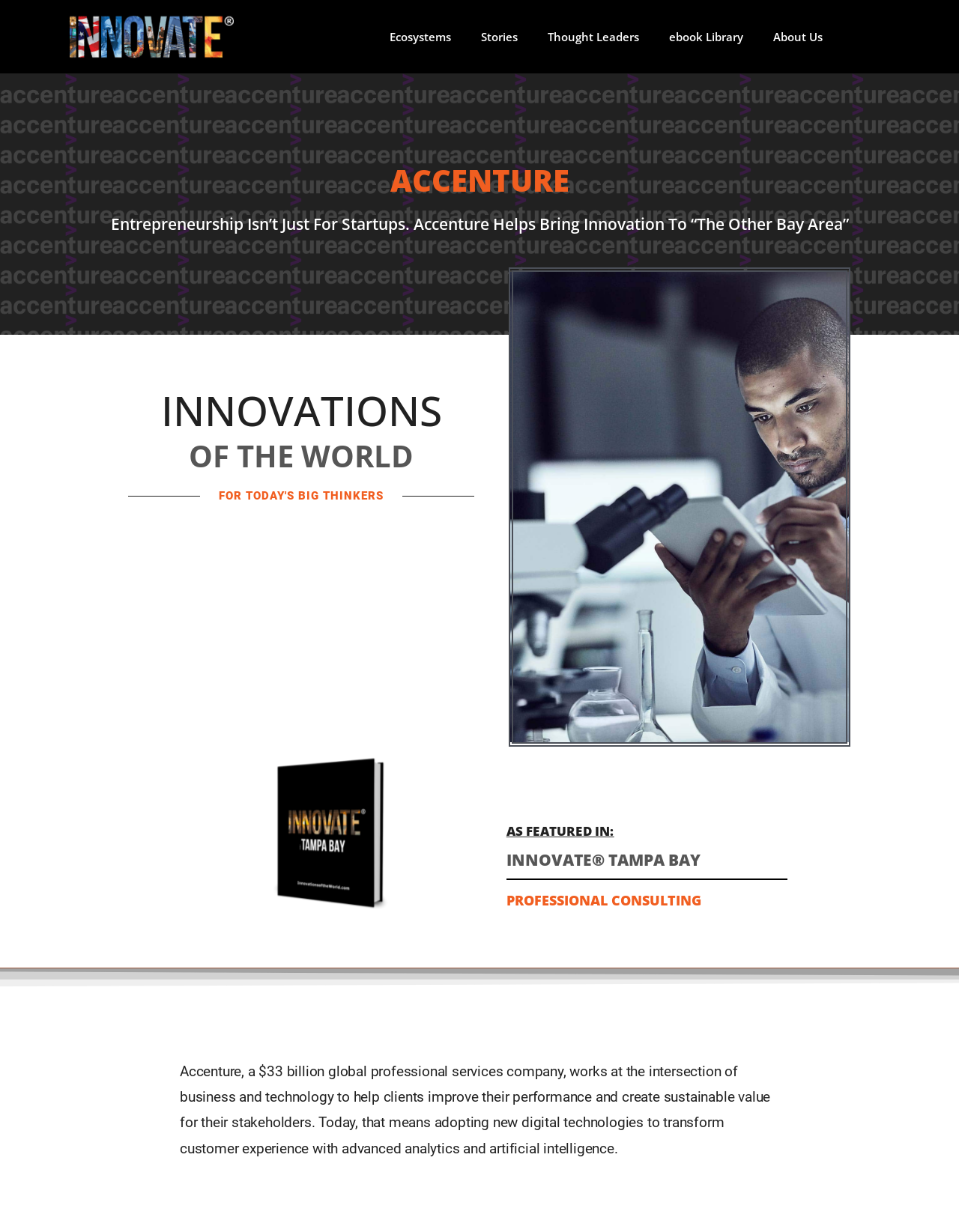Find the coordinates for the bounding box of the element with this description: "Stories".

[0.486, 0.016, 0.555, 0.044]